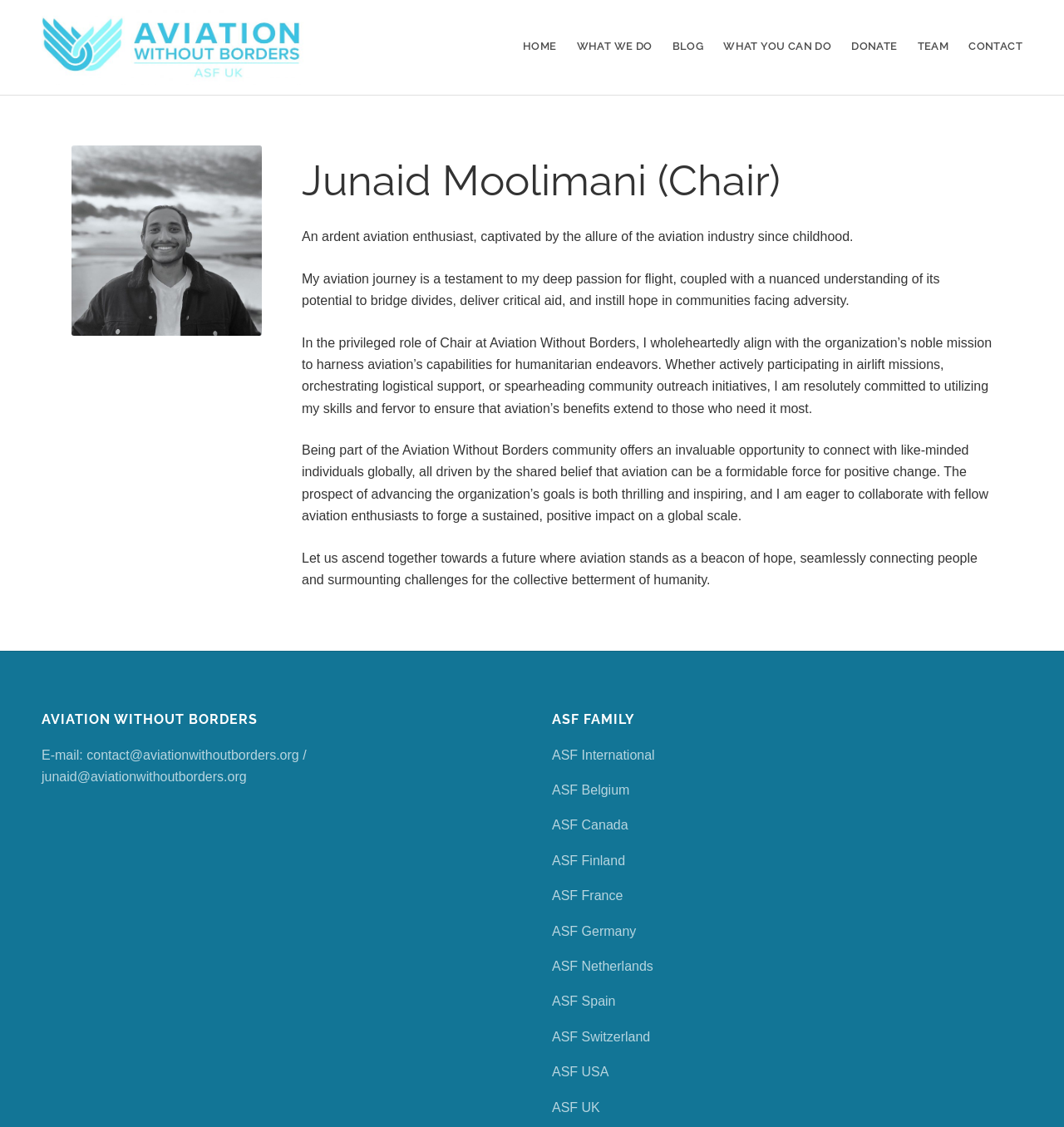Determine the bounding box for the UI element that matches this description: "parent_node: Aviation Without Borders".

[0.039, 0.009, 0.291, 0.075]